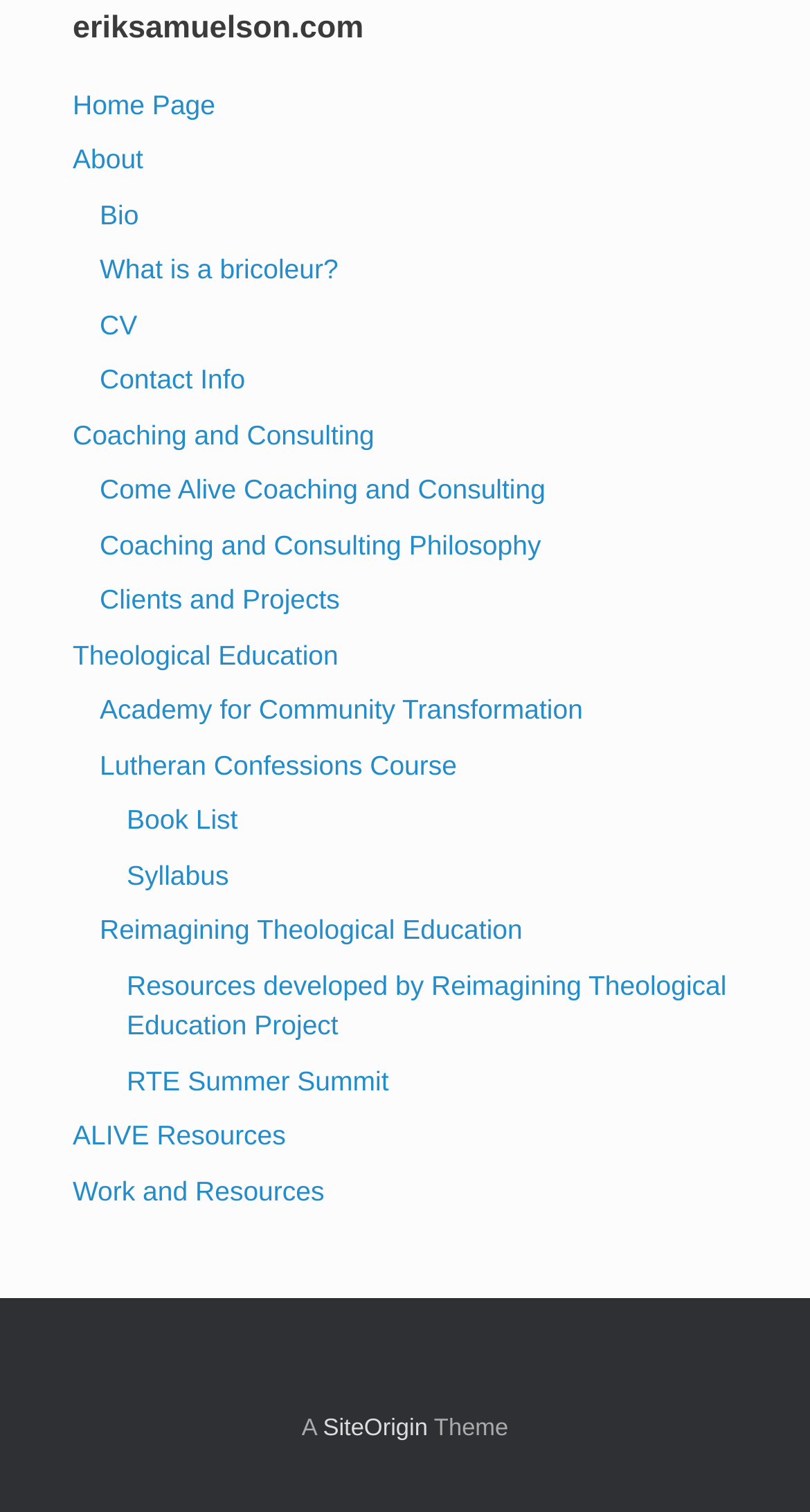Find the bounding box coordinates of the element's region that should be clicked in order to follow the given instruction: "view about page". The coordinates should consist of four float numbers between 0 and 1, i.e., [left, top, right, bottom].

[0.09, 0.095, 0.177, 0.116]